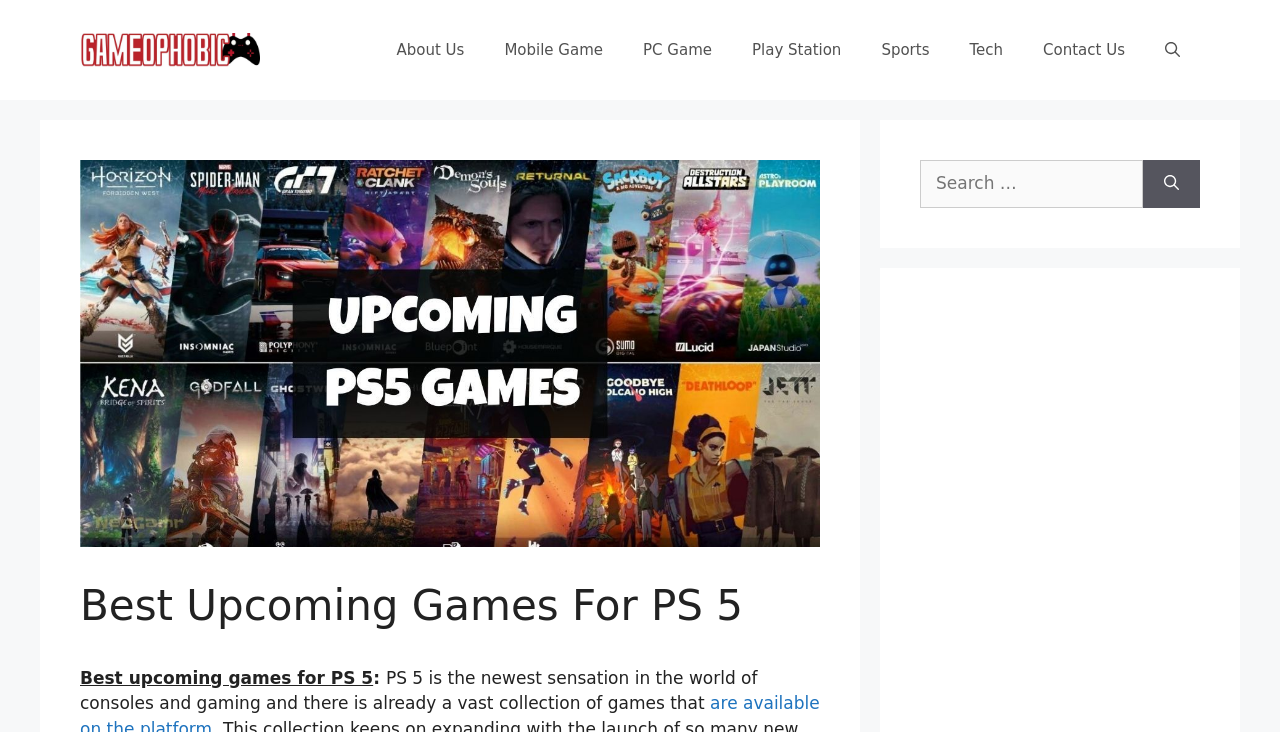Determine the bounding box coordinates of the clickable area required to perform the following instruction: "Click on the Gameophobic logo". The coordinates should be represented as four float numbers between 0 and 1: [left, top, right, bottom].

[0.062, 0.045, 0.203, 0.091]